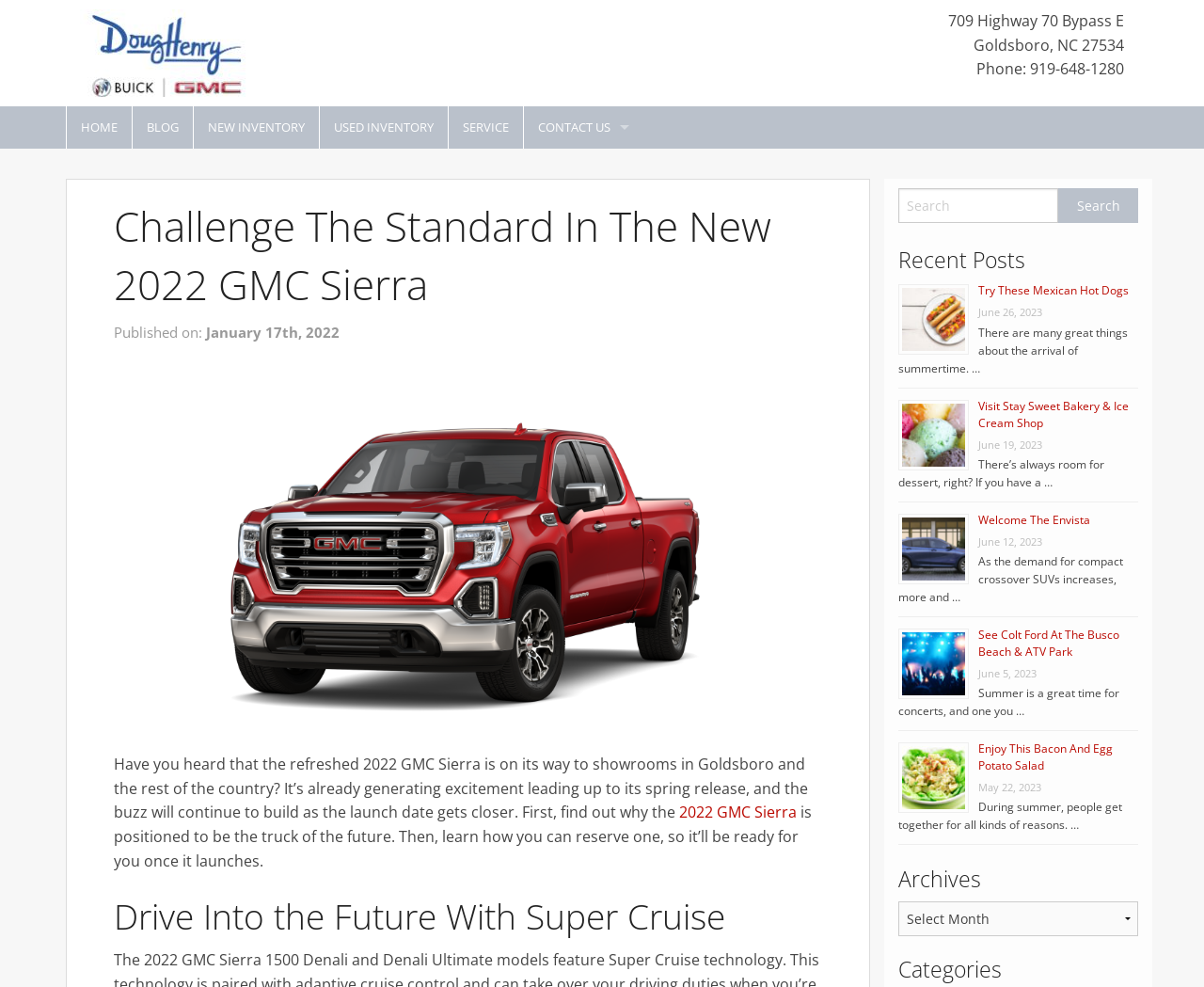What is the feature of the 2022 GMC Sierra being highlighted in the article?
Offer a detailed and exhaustive answer to the question.

I found the feature being highlighted by examining the heading elements on the webpage, which mention 'Drive Into the Future With Super Cruise' as a key aspect of the 2022 GMC Sierra.